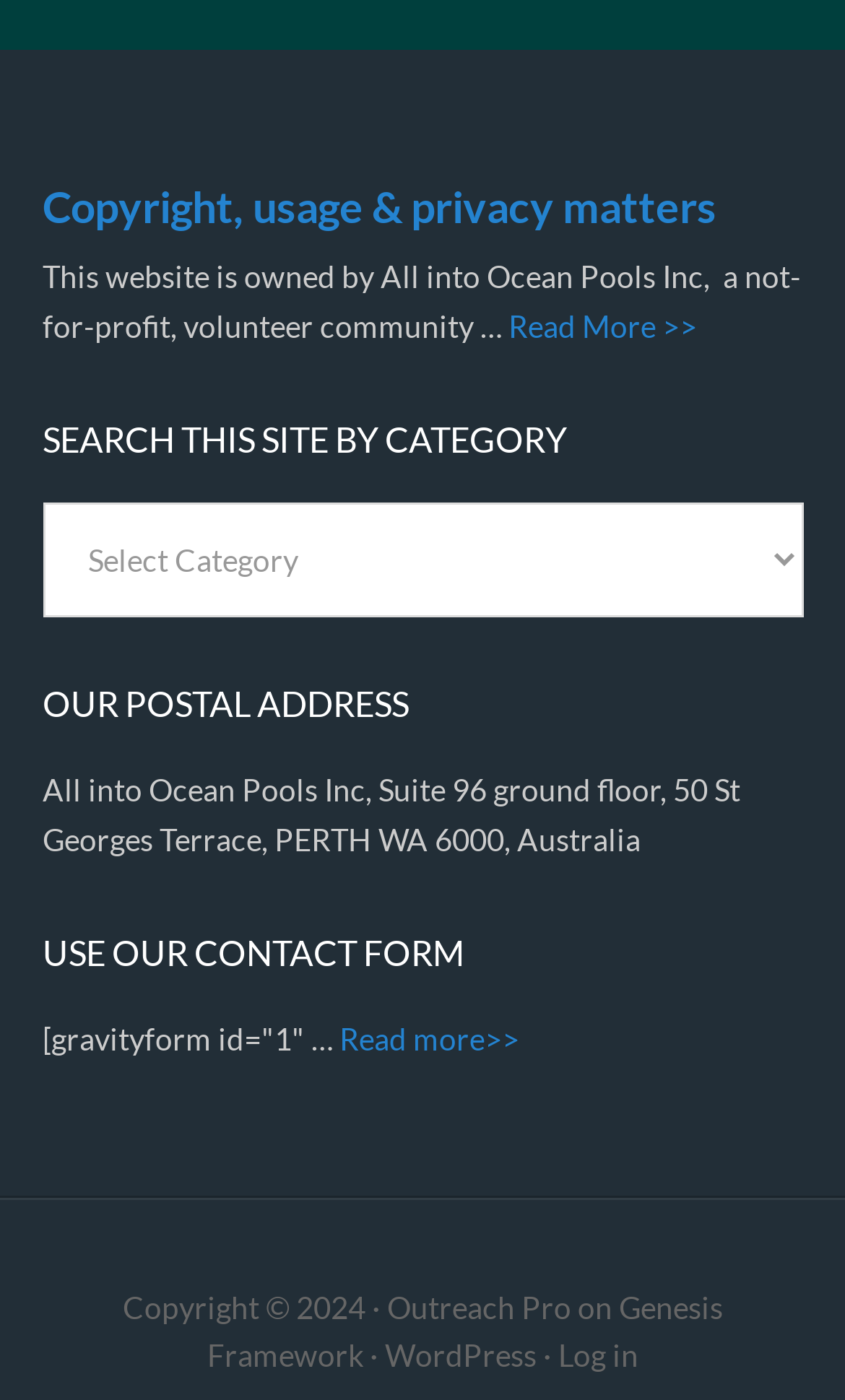What is the name of the theme used by this website?
Please respond to the question with a detailed and informative answer.

The answer can be found at the bottom of the webpage, where it is mentioned that 'Copyright © 2024 · ... Outreach Pro'.